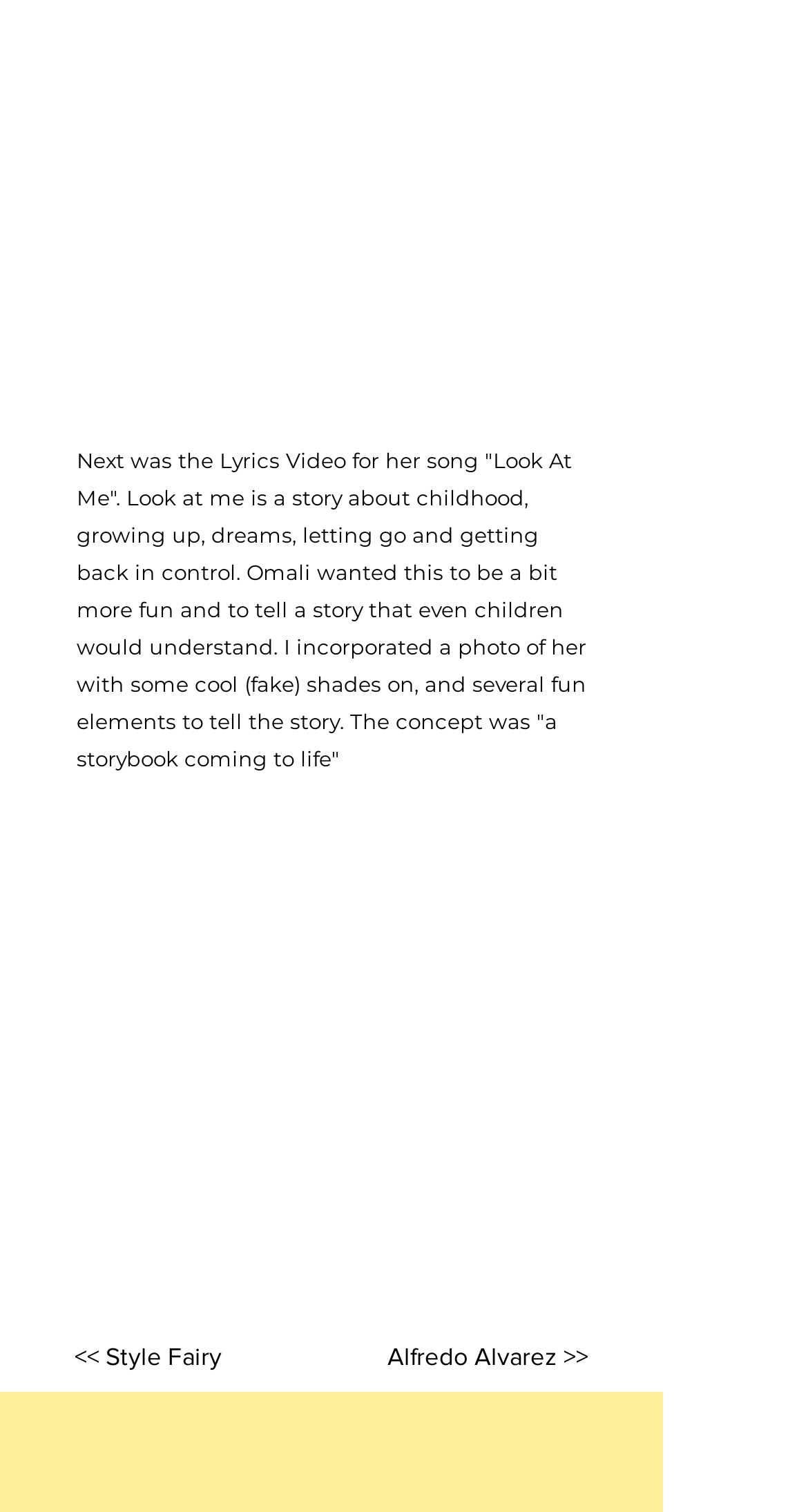Using the format (top-left x, top-left y, bottom-right x, bottom-right y), provide the bounding box coordinates for the described UI element. All values should be floating point numbers between 0 and 1: Alfredo Alvarez >>

[0.479, 0.888, 0.728, 0.907]